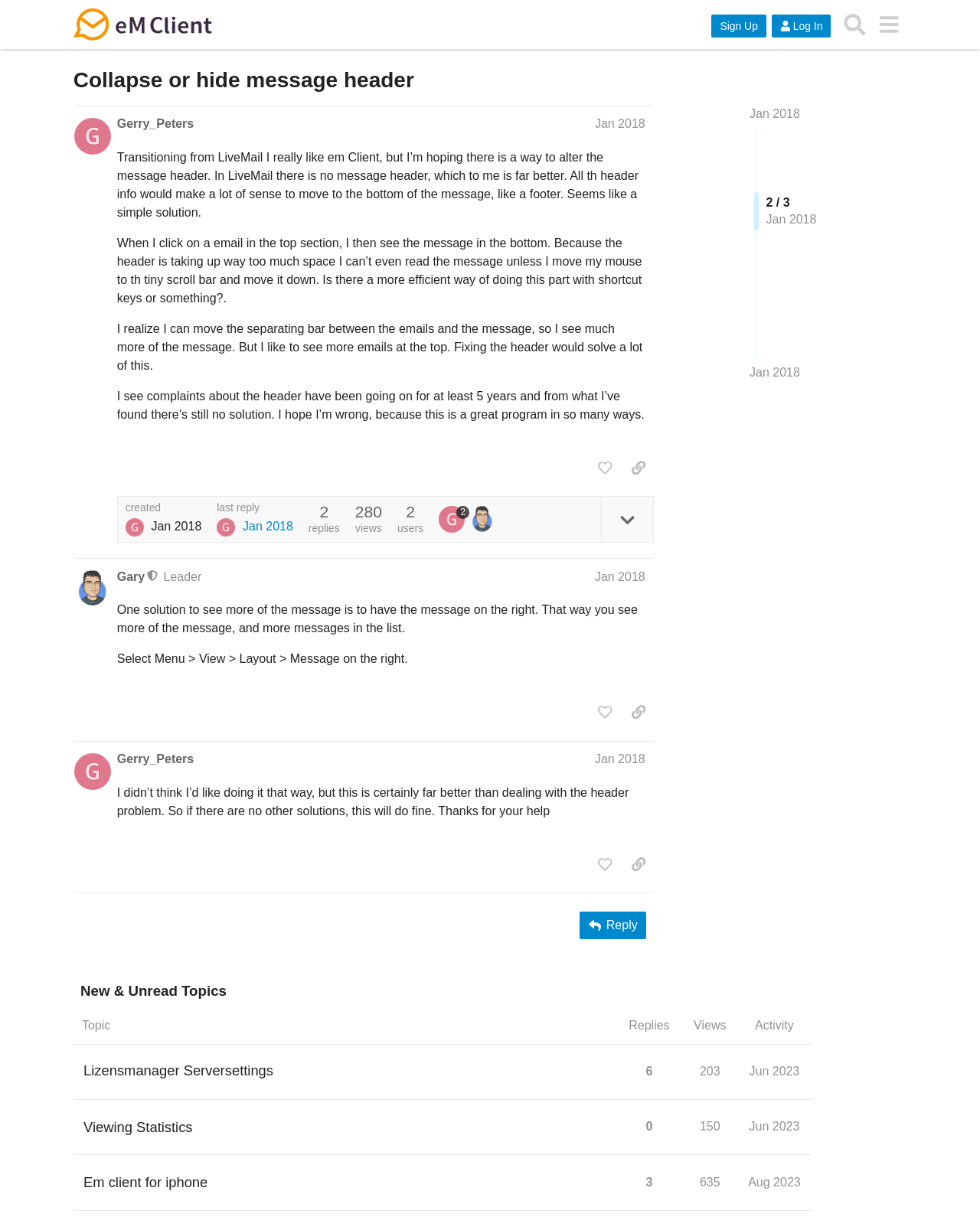What is the name of the software being discussed?
Using the information from the image, answer the question thoroughly.

The name of the software being discussed can be inferred from the header element 'Collapse or hide message header - eM Client' and the link 'eM Client' with the image 'eM Client'.